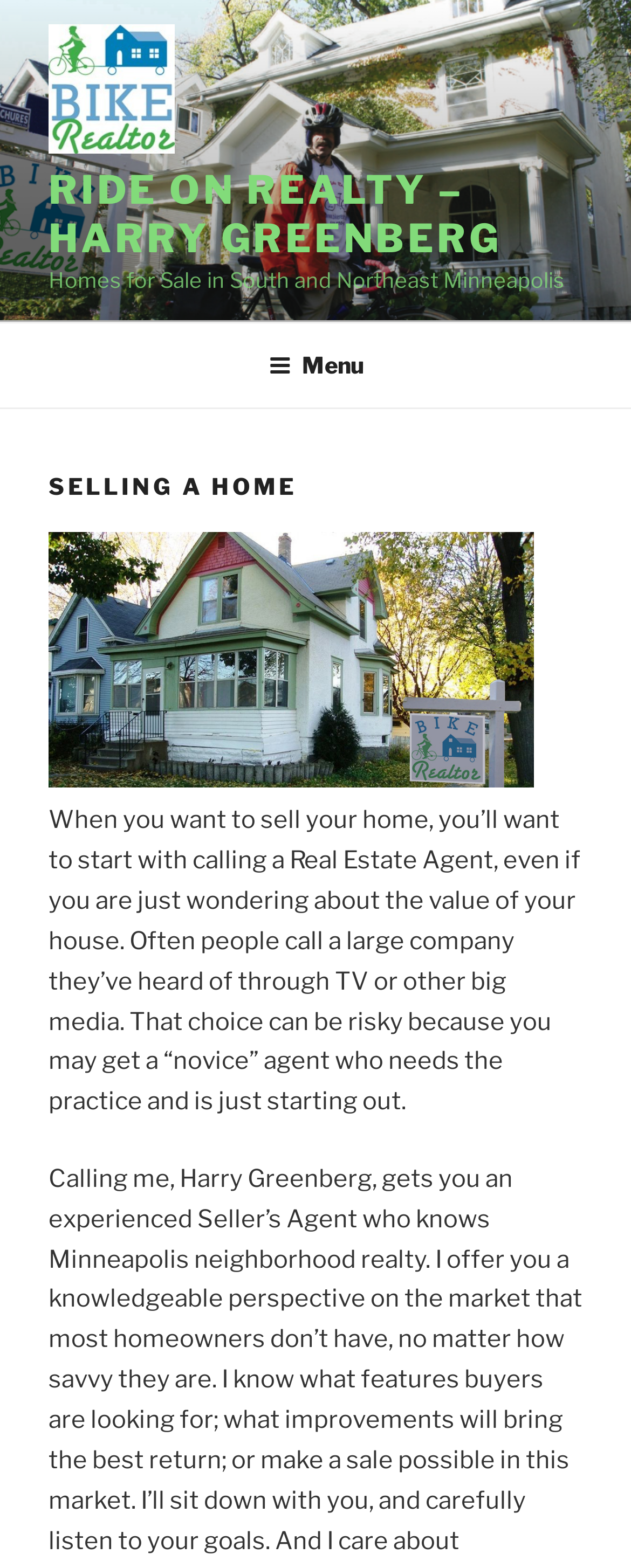Please provide a detailed answer to the question below based on the screenshot: 
What is the name of the realty company?

I found the name of the realty company by looking at the top-left corner of the webpage, where I saw a link and an image with the text 'Ride on Realty – Harry Greenberg'.